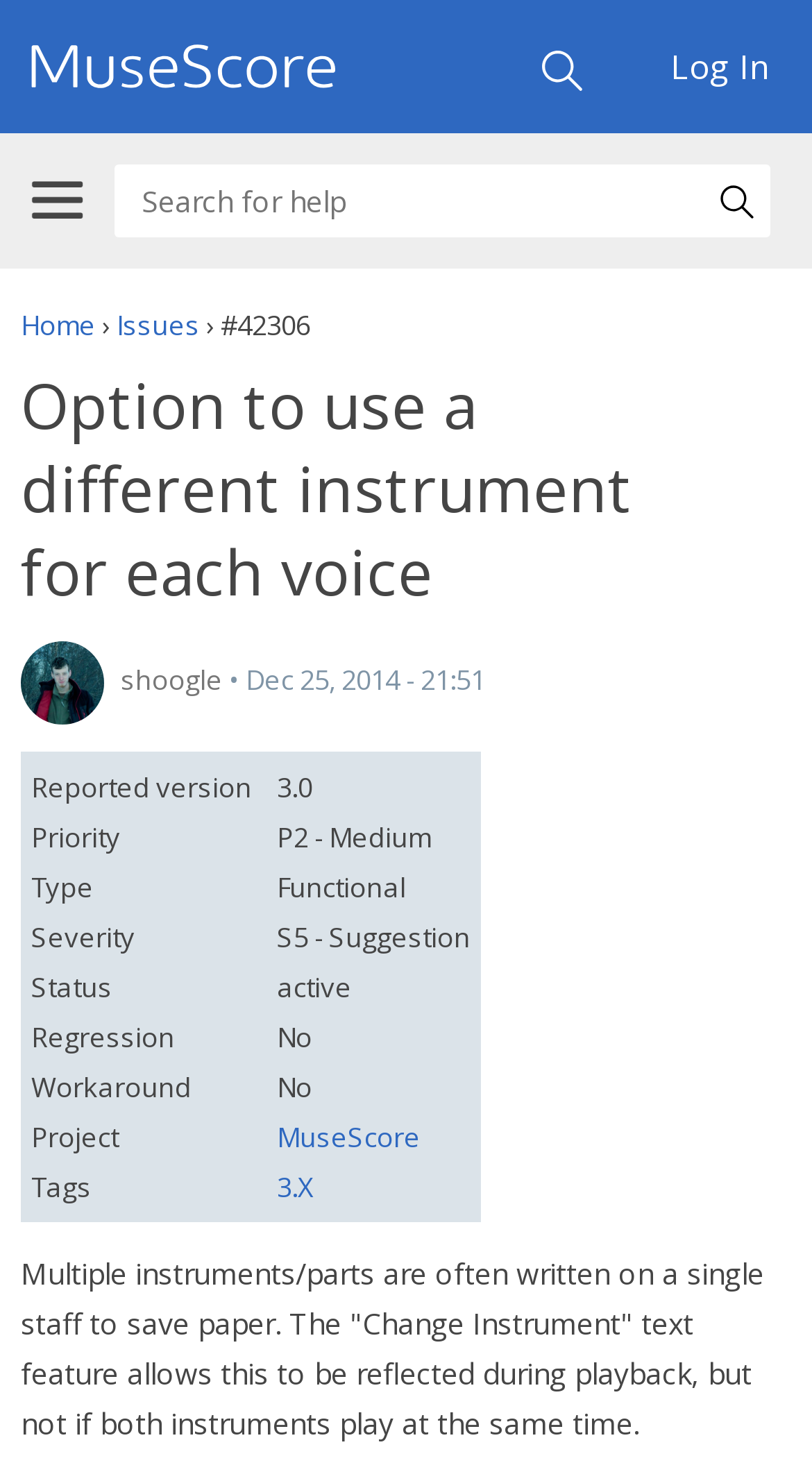Determine the coordinates of the bounding box for the clickable area needed to execute this instruction: "Go to the home page".

[0.026, 0.208, 0.118, 0.233]